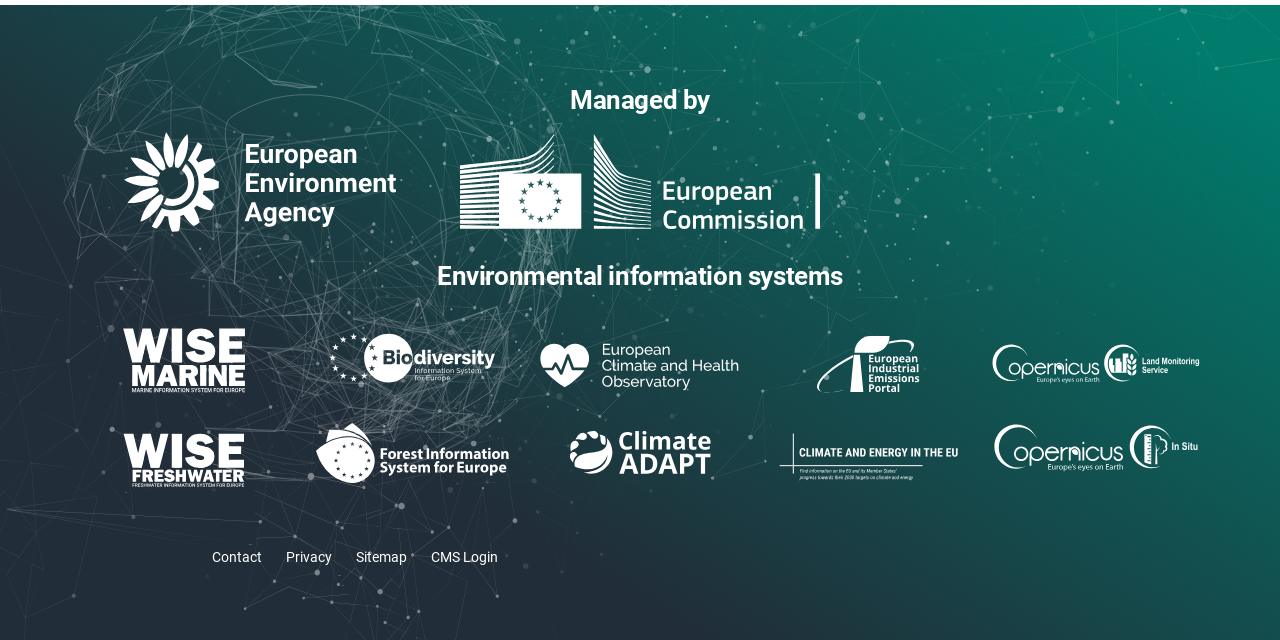For the following element description, predict the bounding box coordinates in the format (top-left x, top-left y, bottom-right x, bottom-right y). All values should be floating point numbers between 0 and 1. Description: alt="Copernicus land monitoring service"

[0.775, 0.537, 0.938, 0.6]